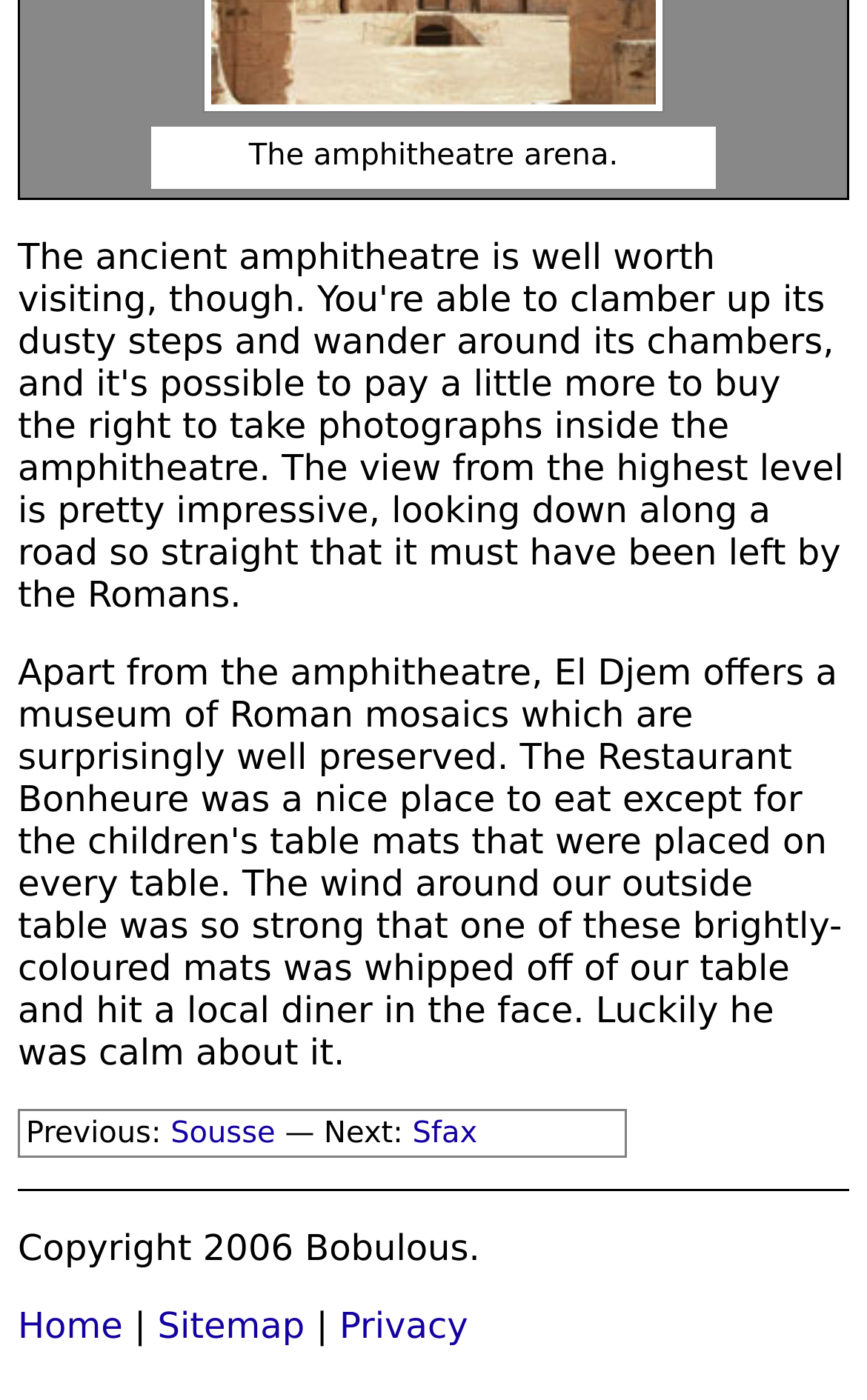Identify the bounding box coordinates for the UI element described as follows: "Sousse". Ensure the coordinates are four float numbers between 0 and 1, formatted as [left, top, right, bottom].

[0.197, 0.798, 0.318, 0.822]